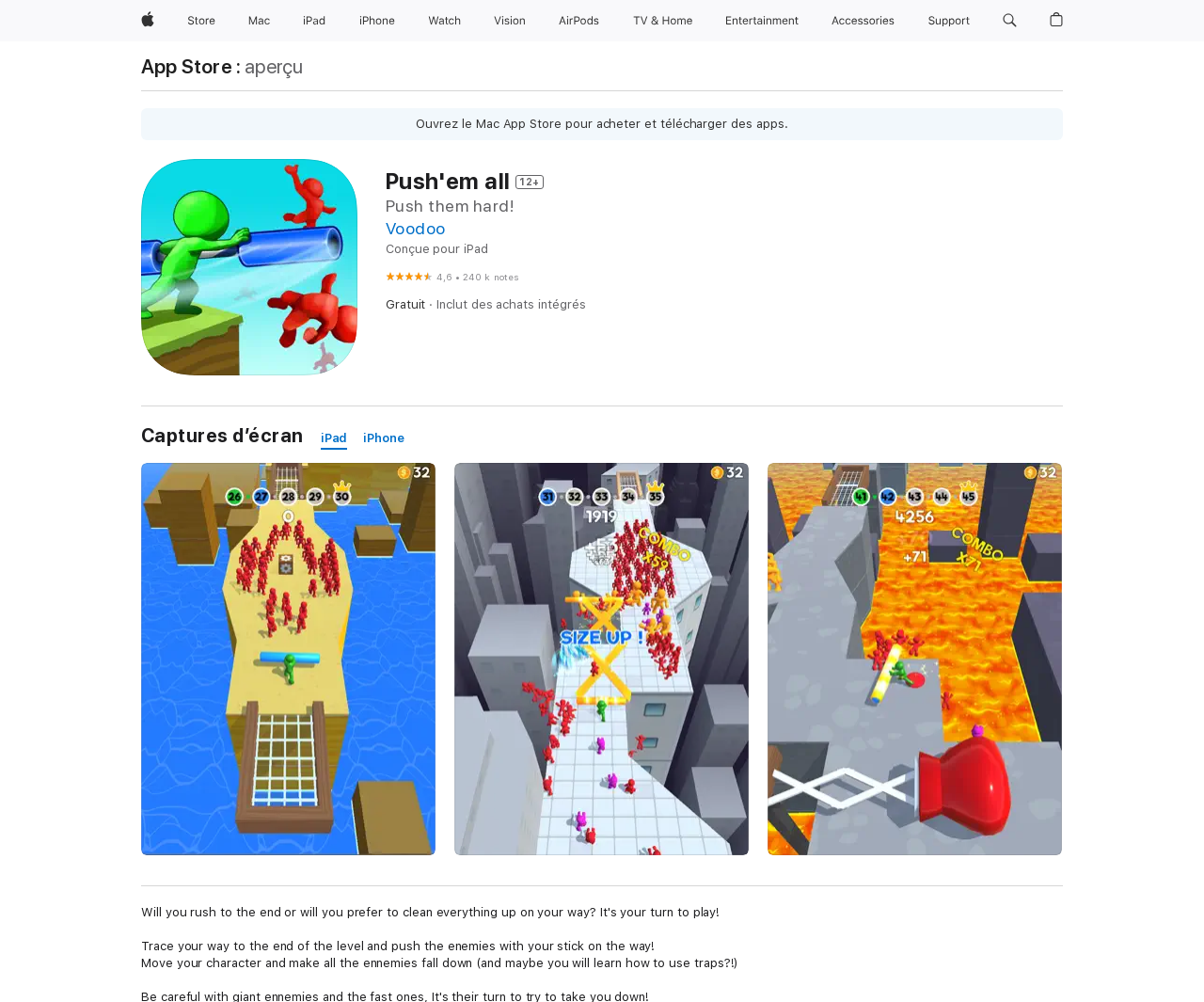Illustrate the webpage with a detailed description.

The webpage appears to be an Apple App Store page for a game called "Push'em all". At the top, there is a navigation menu with links to various Apple products and services, including Apple, Mac, iPad, iPhone, Watch, Vision, AirPods, TV and Home, Entertainment, Accessories, and Support. Each link has a corresponding image next to it. There is also a search bar and a shopping bag icon at the top right corner.

Below the navigation menu, there is a heading that reads "Push'em all 12+" with a subtitle "Push them hard!" and the developer's name "Voodoo". The game is described as being designed for iPad.

To the right of the heading, there is a rating section that displays a 4.6 out of 5-star rating with 240,000+ reviews. The game is listed as free to download, with in-app purchases.

Further down, there are two sections: "Captures d’écran" (Screenshots) and "Description". The Screenshots section has links to view screenshots on iPad and iPhone. The Description section provides a brief overview of the game, stating that the player must trace their way to the end of the level and push enemies with their stick, while also making all enemies fall down and potentially learning how to use traps.

Throughout the page, there are various images and icons, including a prominent image of the game's logo and screenshots of the game in action.